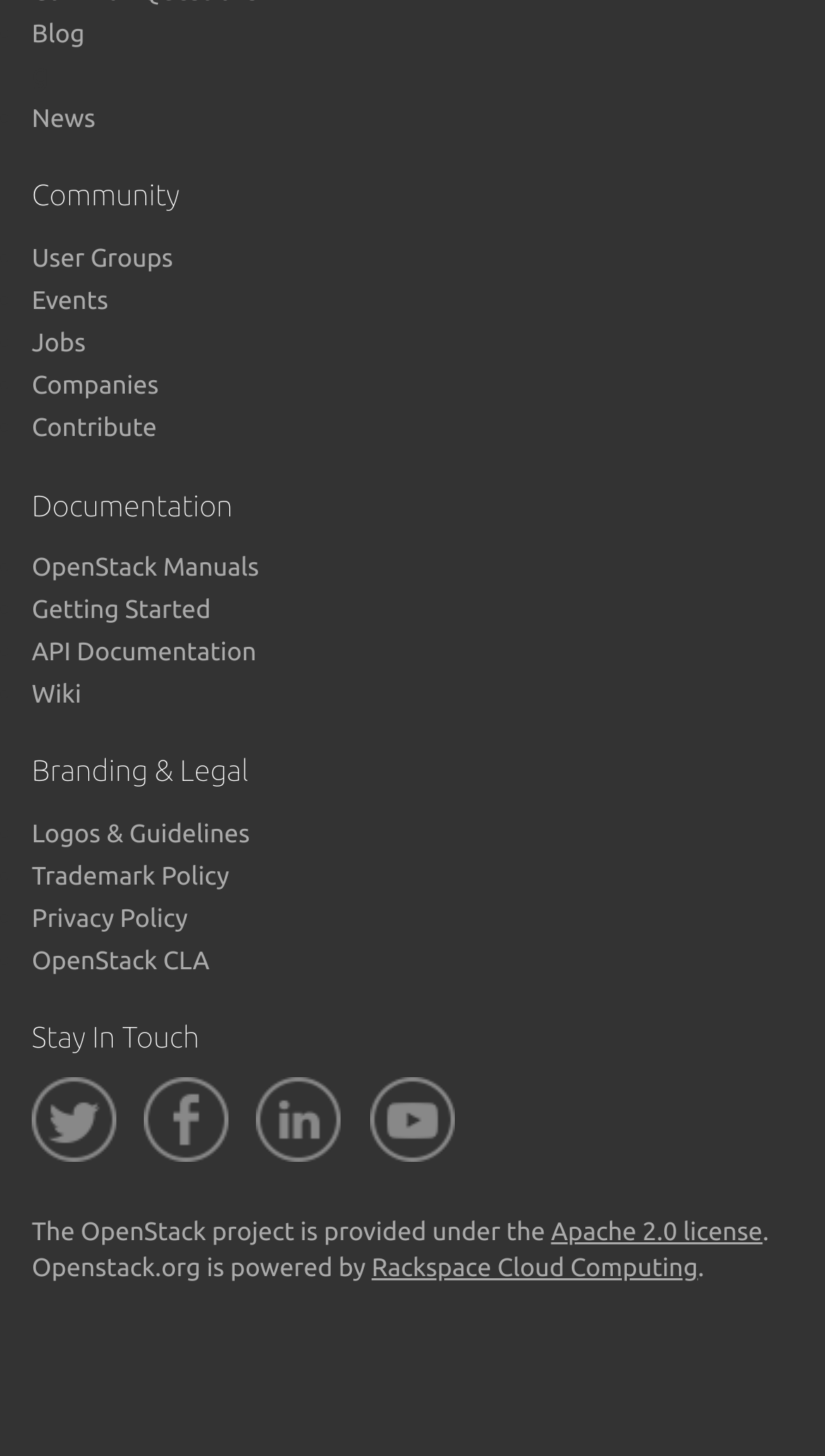Find the bounding box of the web element that fits this description: "OpenStack CLA".

[0.038, 0.652, 0.254, 0.67]